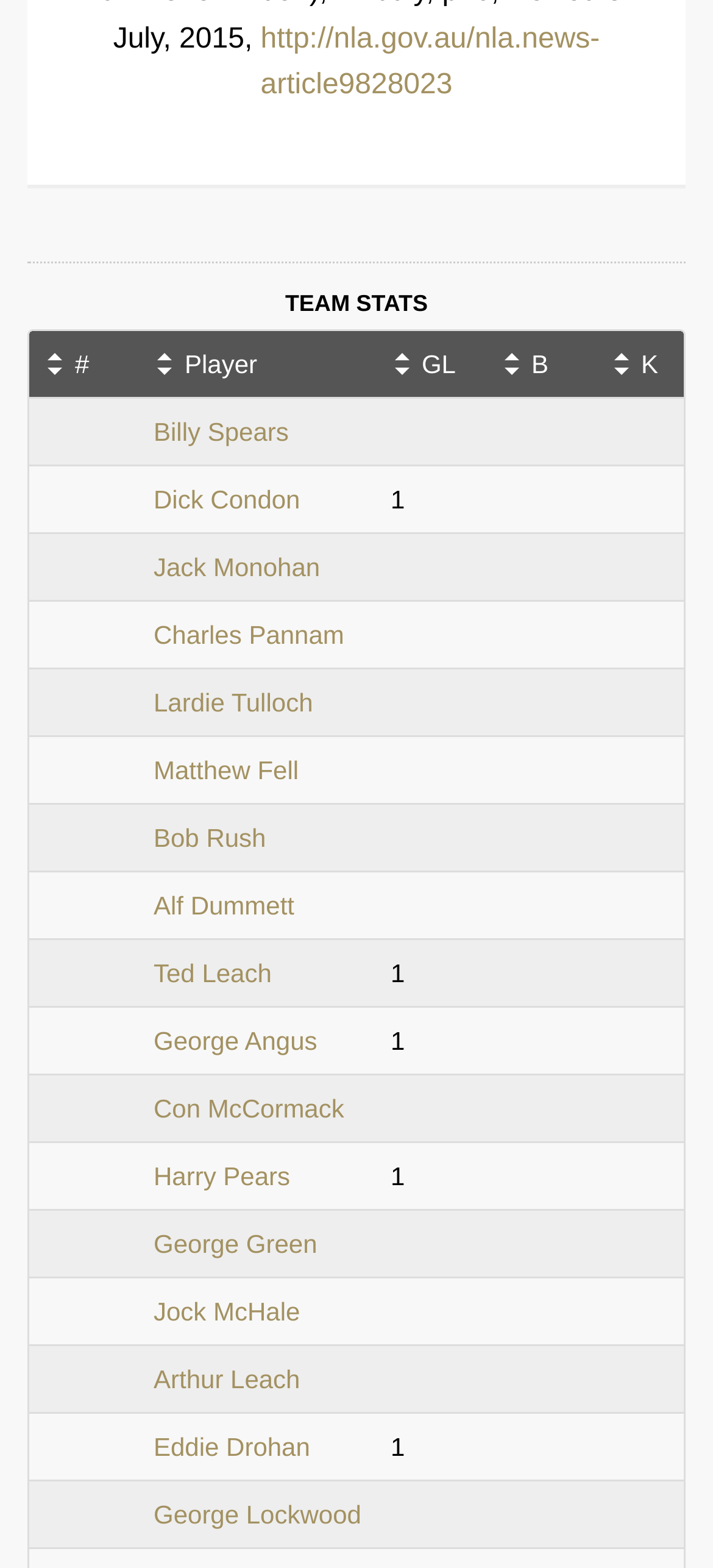Based on the visual content of the image, answer the question thoroughly: How many rows are in the table?

The table has 10 rows which are indicated by the gridcell elements with the player's names and statistics.